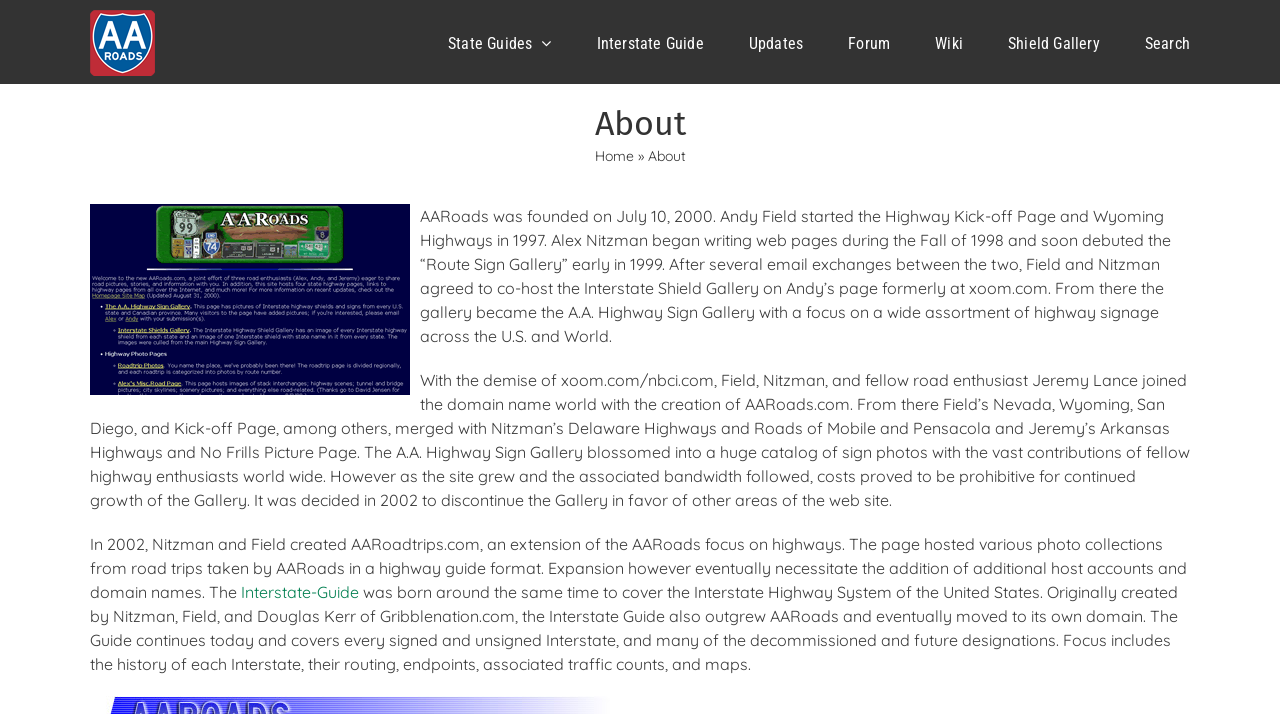Locate the bounding box coordinates of the element I should click to achieve the following instruction: "Explore About page".

None